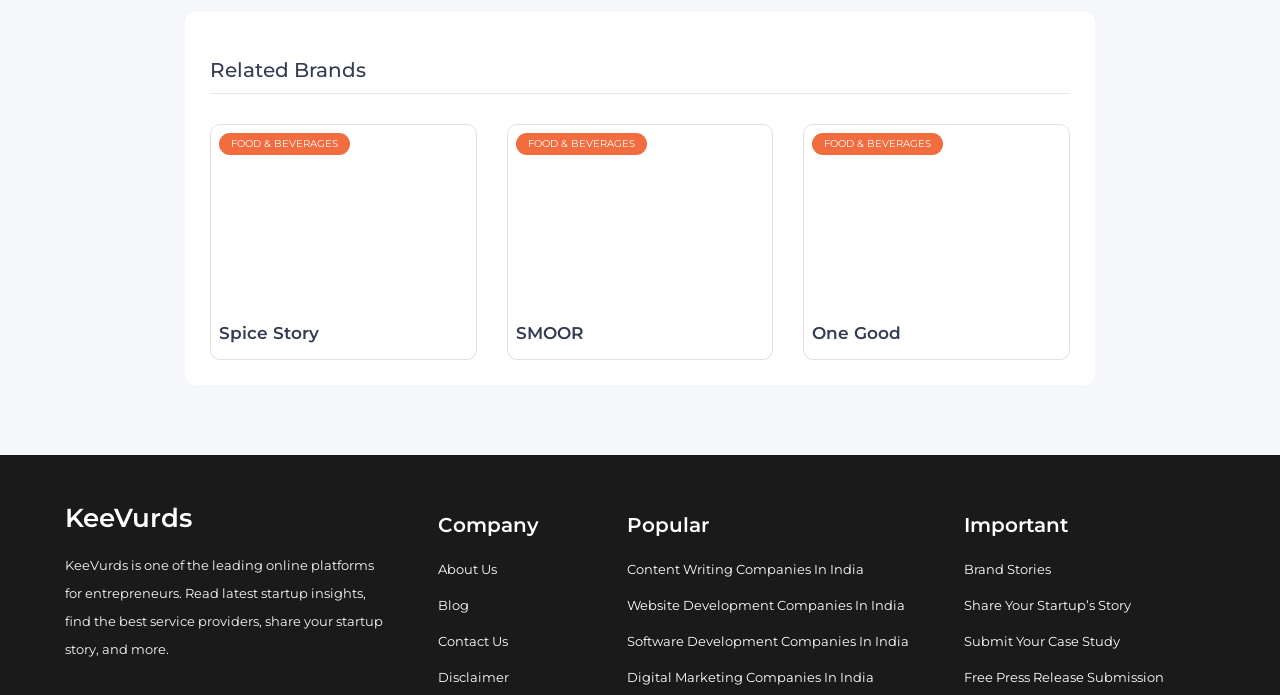Show the bounding box coordinates of the region that should be clicked to follow the instruction: "Read the blog."

[0.342, 0.851, 0.366, 0.891]